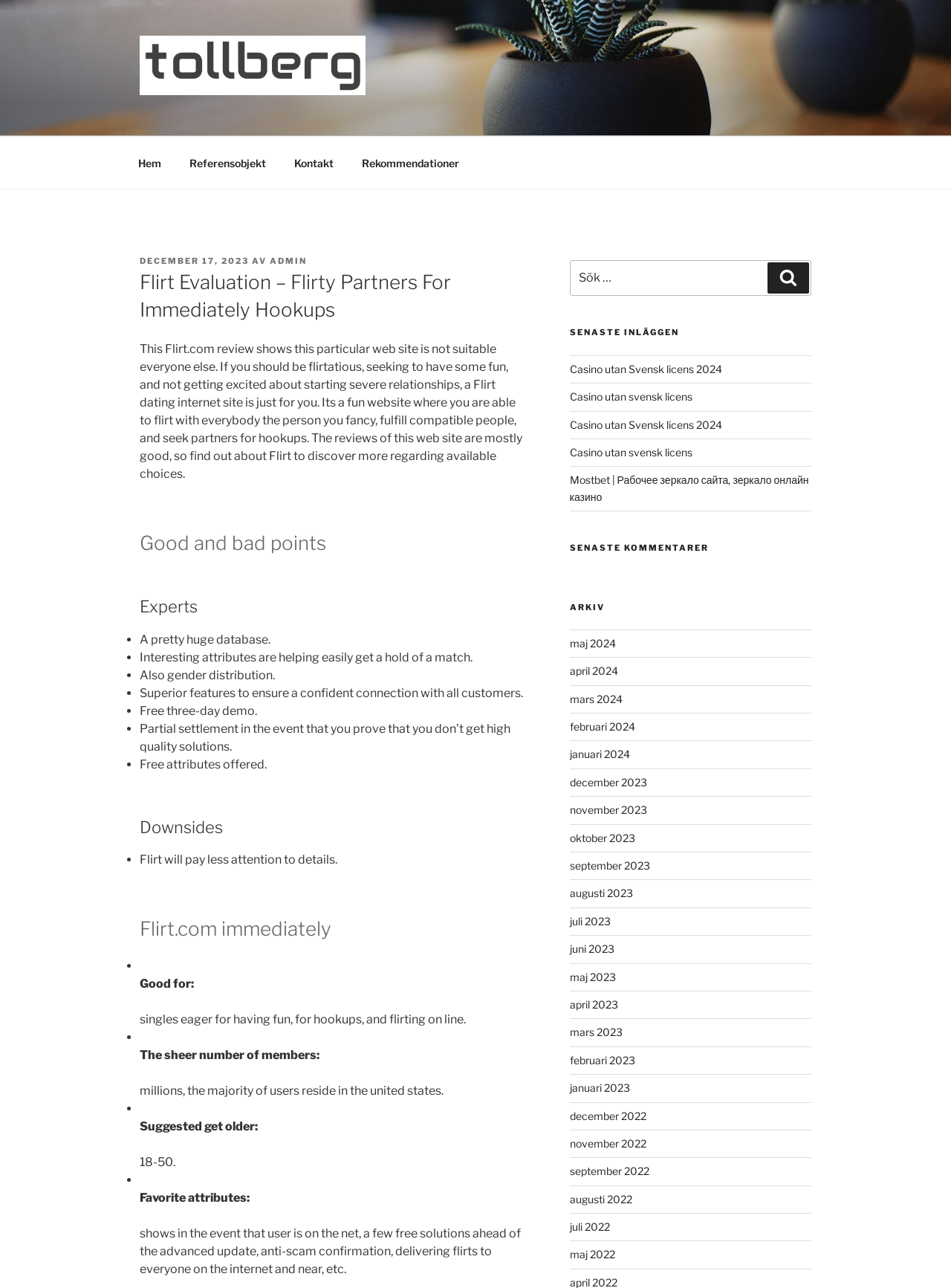Based on the element description: "mars 2024", identify the bounding box coordinates for this UI element. The coordinates must be four float numbers between 0 and 1, listed as [left, top, right, bottom].

[0.599, 0.538, 0.654, 0.547]